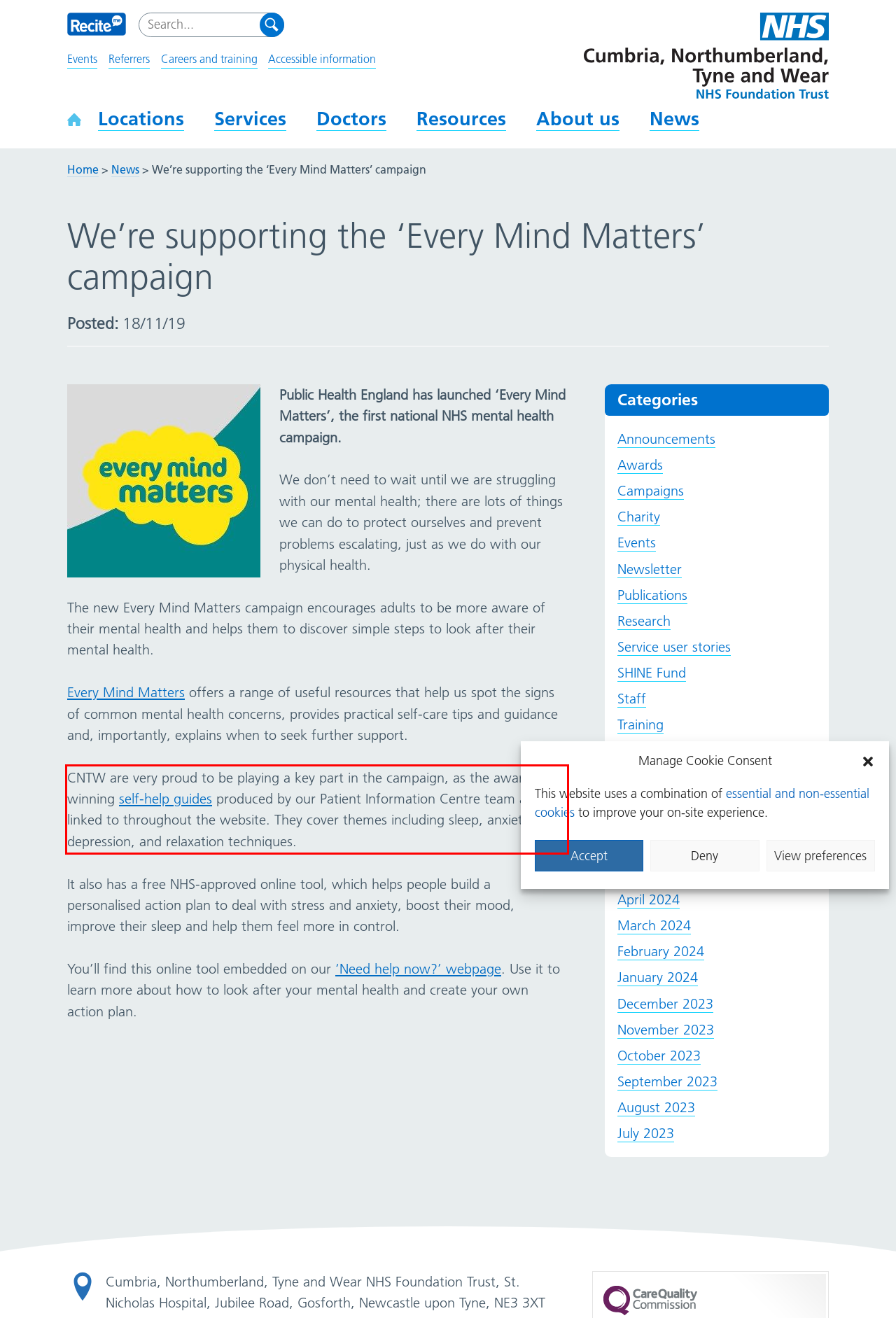With the provided screenshot of a webpage, locate the red bounding box and perform OCR to extract the text content inside it.

CNTW are very proud to be playing a key part in the campaign, as the award-winning self-help guides produced by our Patient Information Centre team are linked to throughout the website. They cover themes including sleep, anxiety, depression, and relaxation techniques.